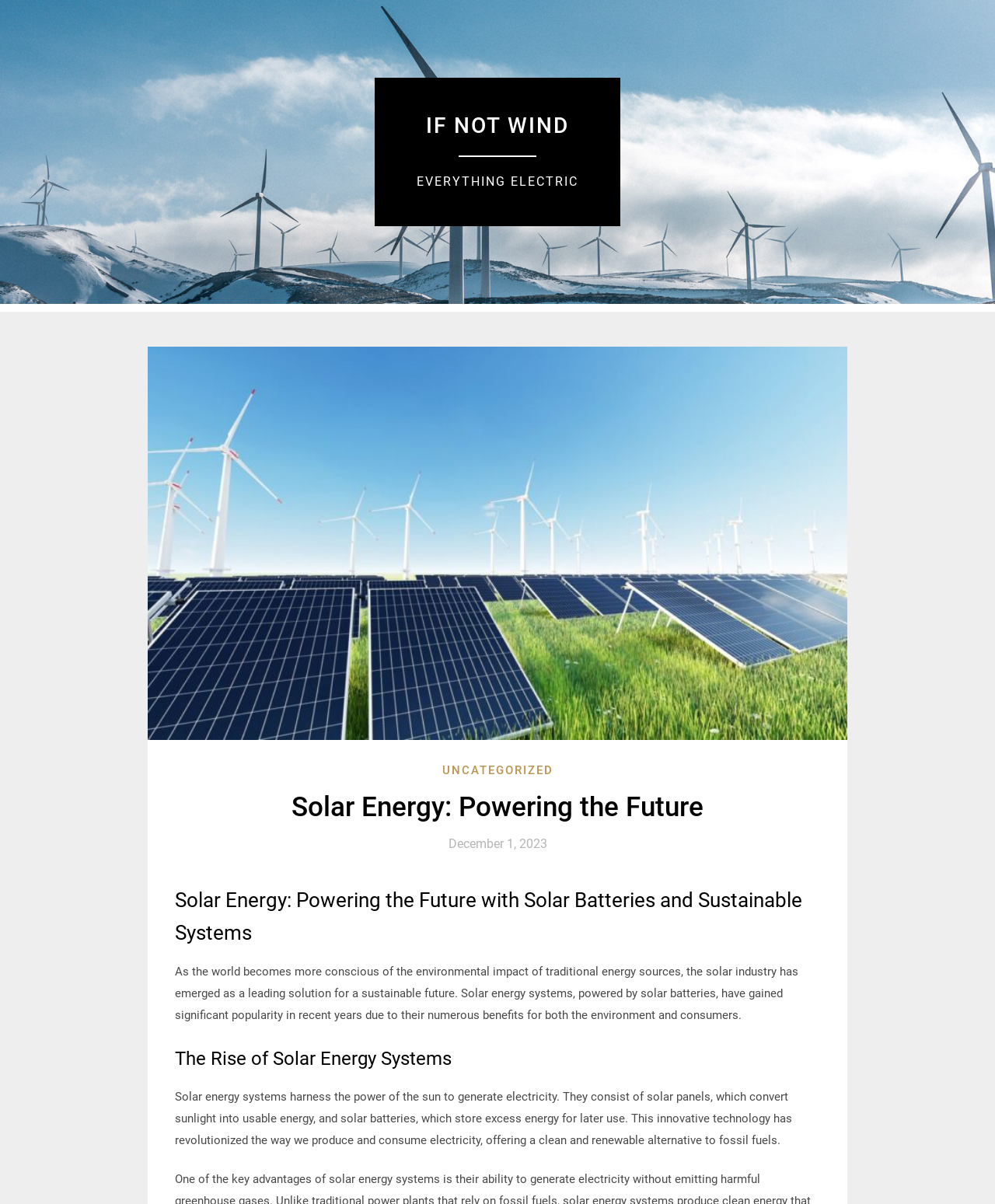Please answer the following question using a single word or phrase: 
What is the main topic of this webpage?

Solar Energy